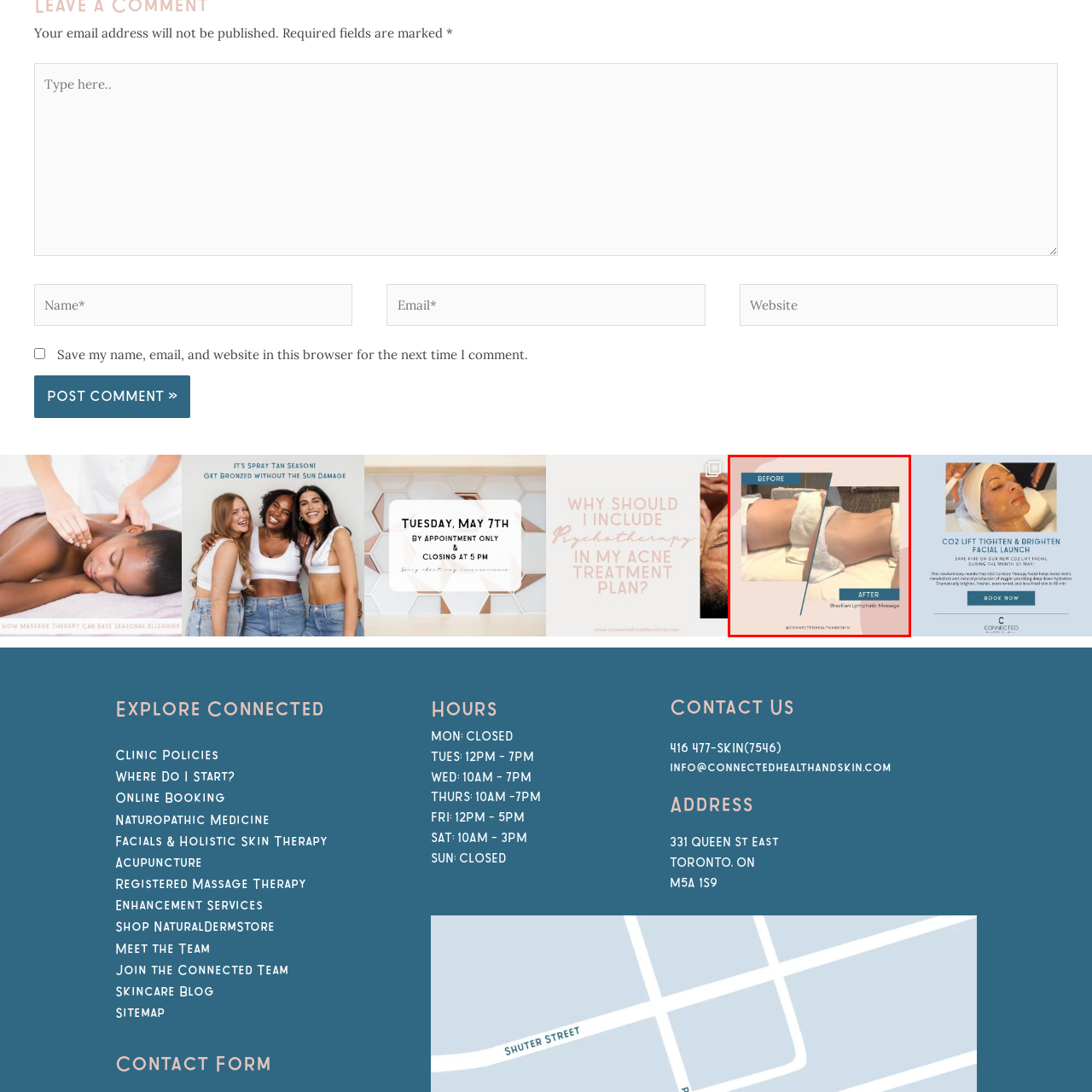View the part of the image marked by the red boundary and provide a one-word or short phrase answer to this question: 
What is the environment like in the setup?

Relaxing